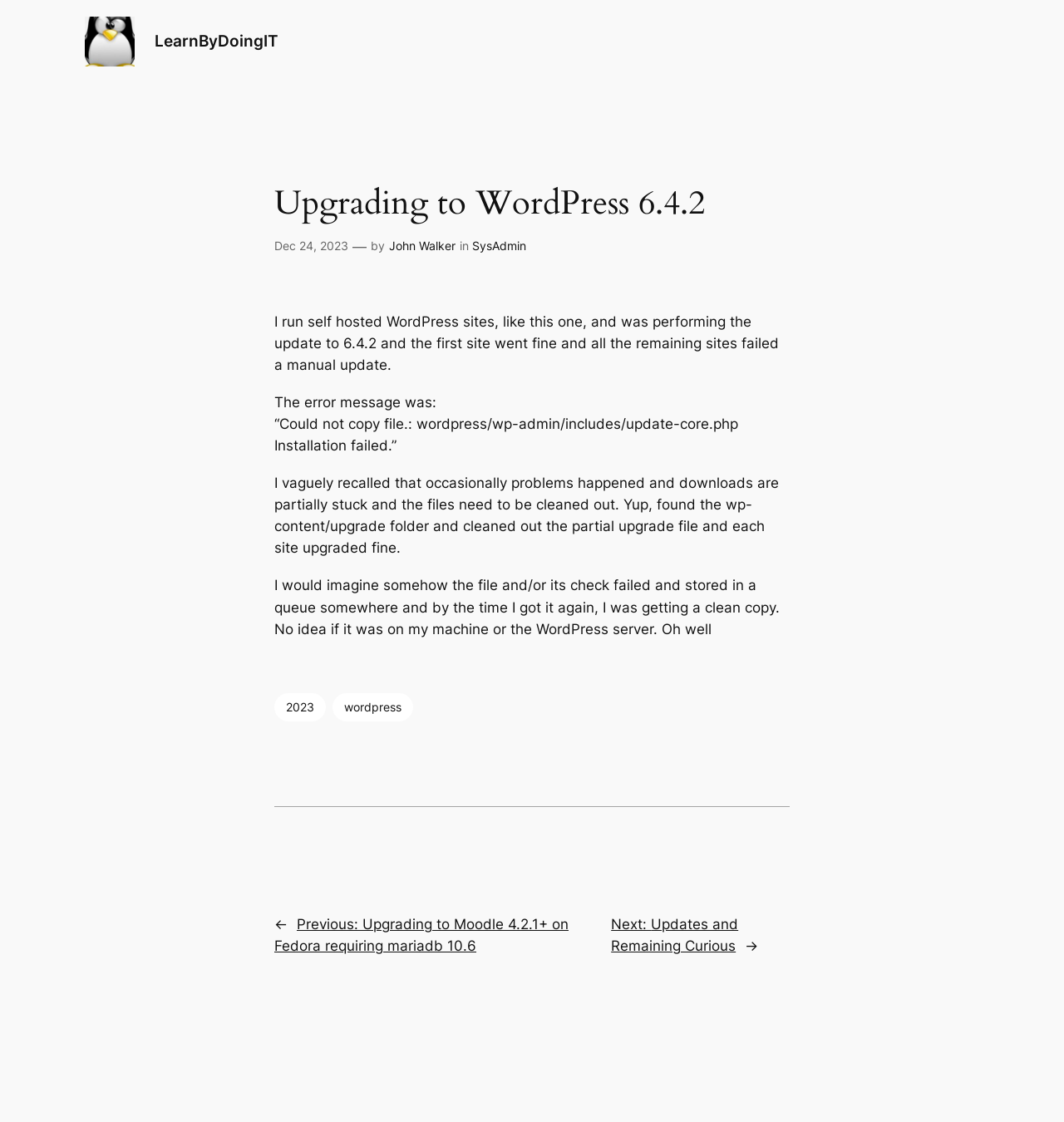Provide the bounding box coordinates for the UI element described in this sentence: "2023". The coordinates should be four float values between 0 and 1, i.e., [left, top, right, bottom].

[0.258, 0.598, 0.305, 0.624]